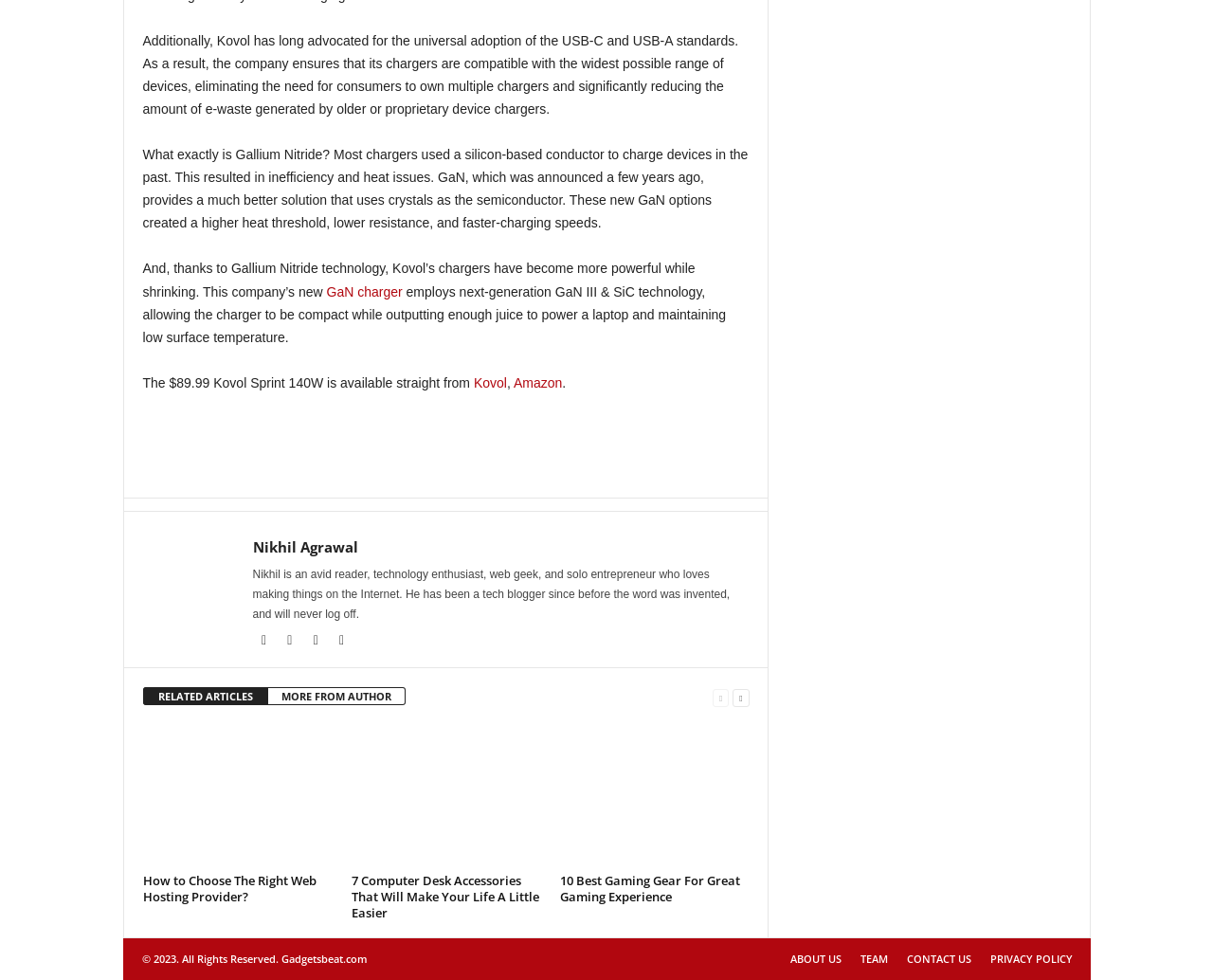Determine the bounding box of the UI element mentioned here: "Kovol". The coordinates must be in the format [left, top, right, bottom] with values ranging from 0 to 1.

[0.391, 0.383, 0.418, 0.398]